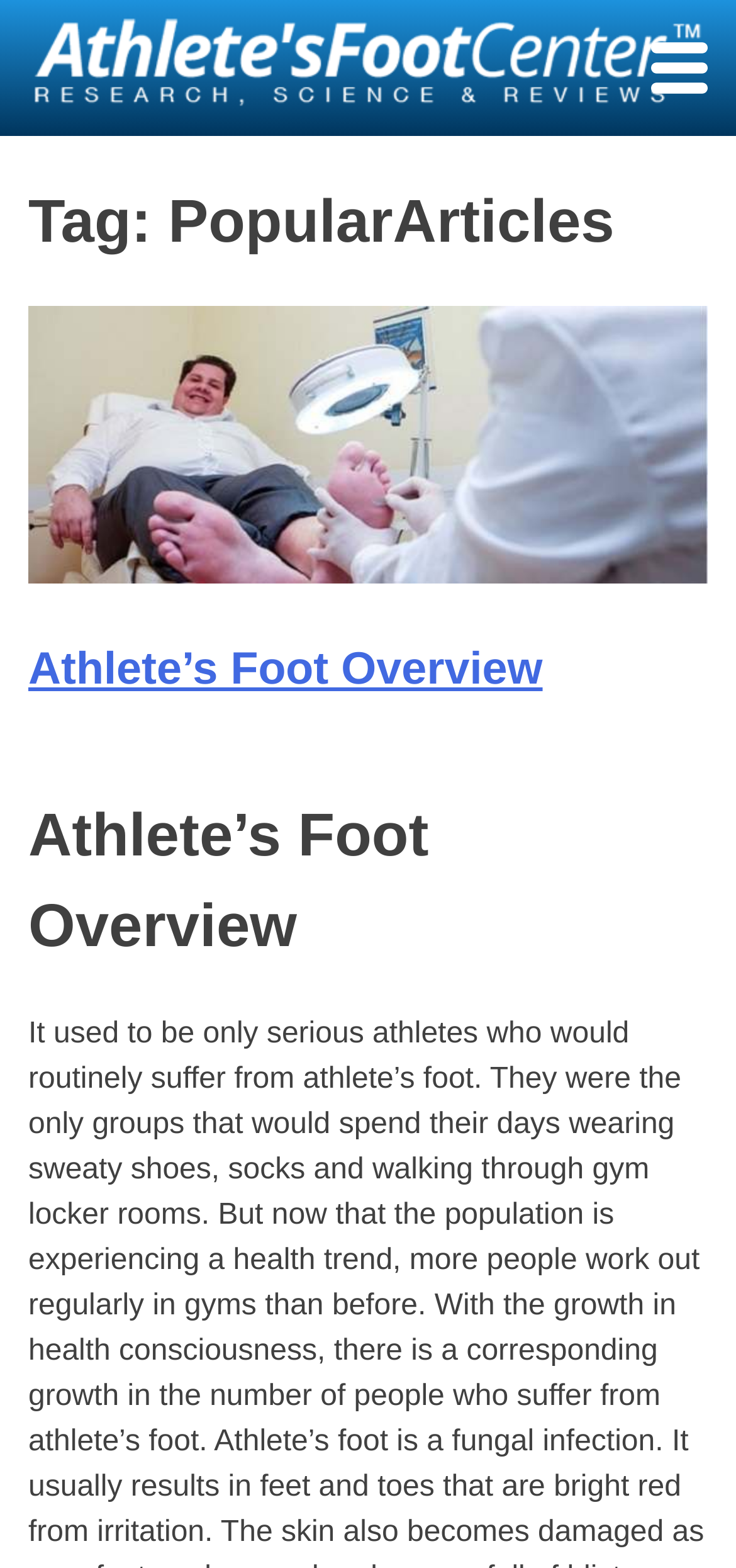Extract the bounding box coordinates for the HTML element that matches this description: "parent_node: Athlete’s Foot Overview". The coordinates should be four float numbers between 0 and 1, i.e., [left, top, right, bottom].

[0.038, 0.356, 0.962, 0.377]